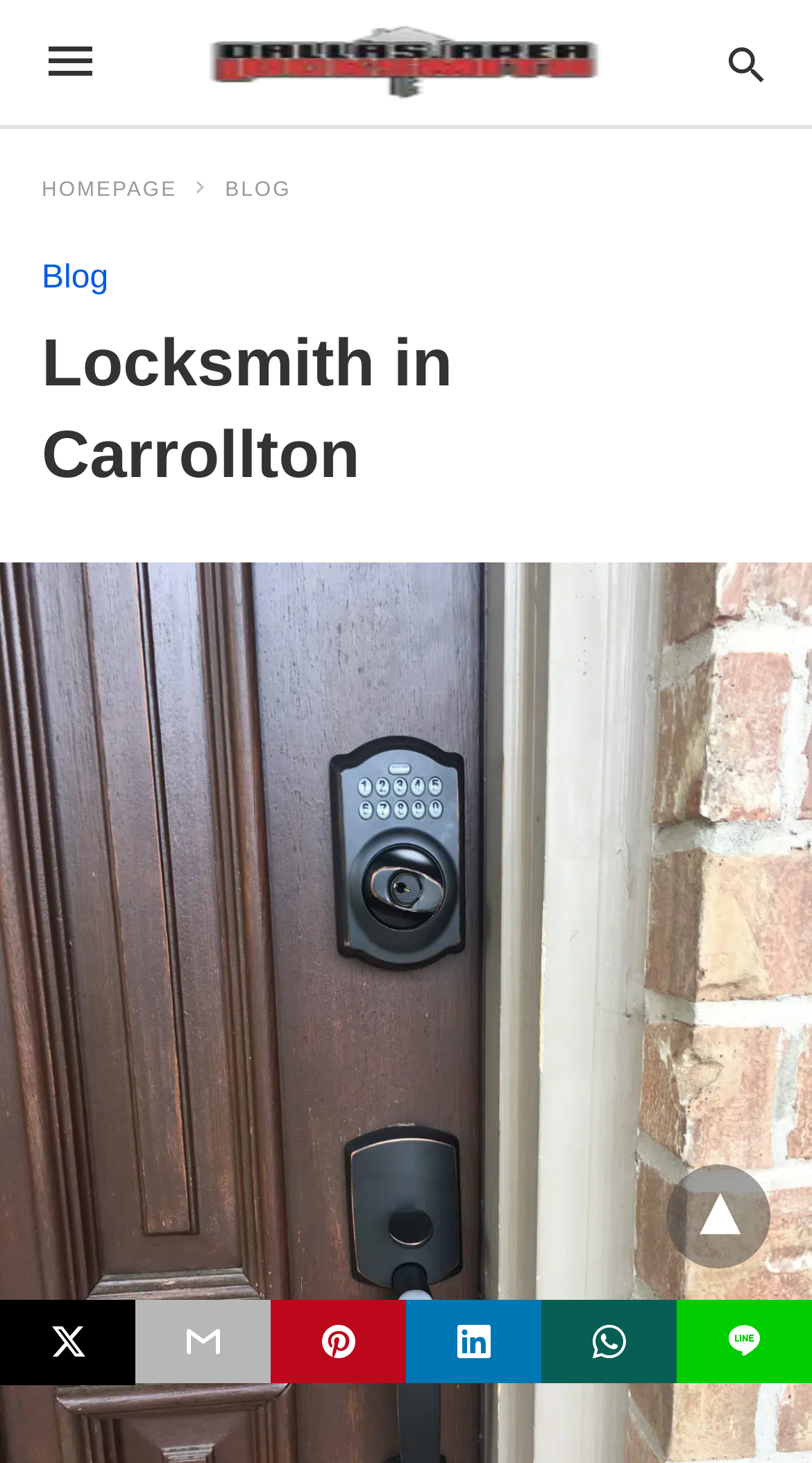Please identify the bounding box coordinates of the region to click in order to complete the given instruction: "Visit the homepage". The coordinates should be four float numbers between 0 and 1, i.e., [left, top, right, bottom].

[0.051, 0.122, 0.264, 0.138]